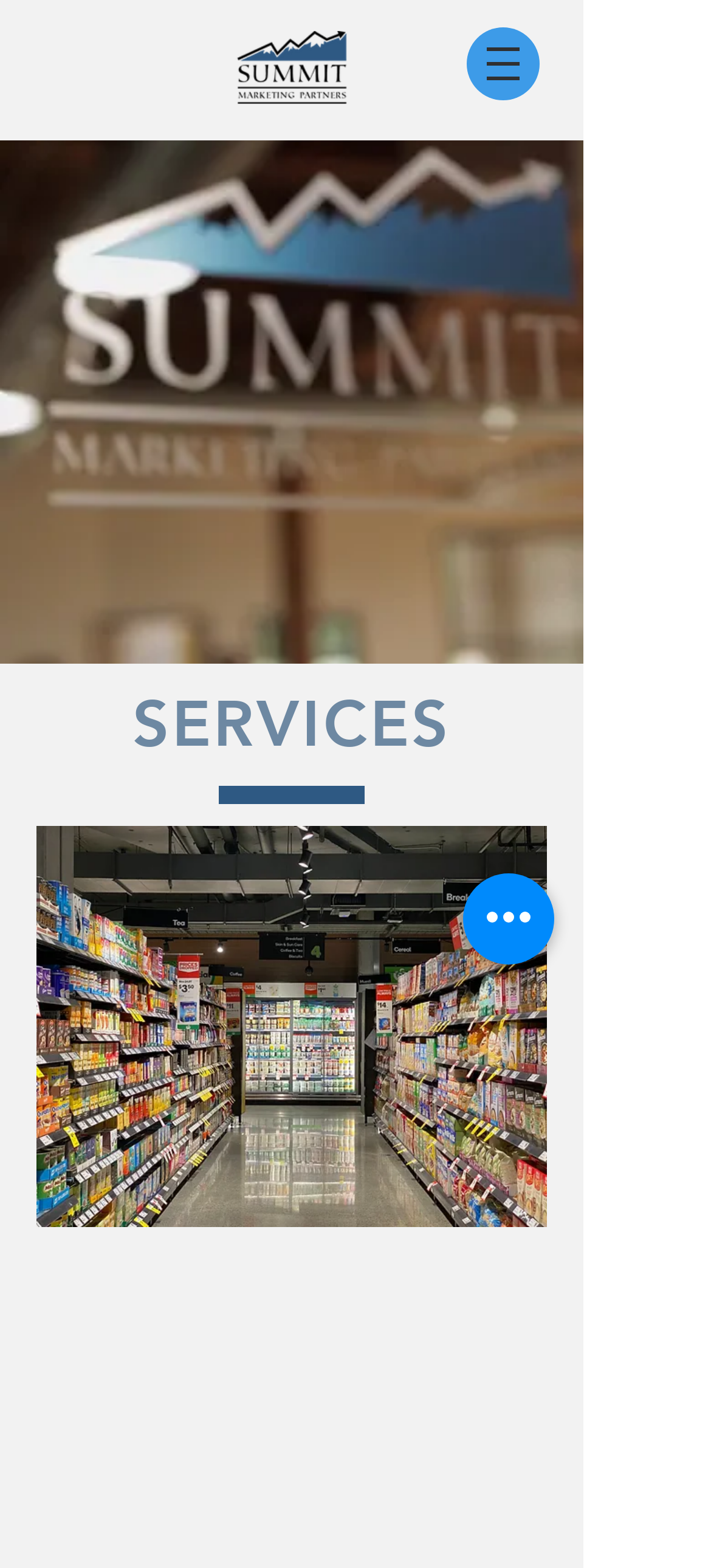Using the description "aria-label="Quick actions"", predict the bounding box of the relevant HTML element.

[0.651, 0.557, 0.779, 0.615]